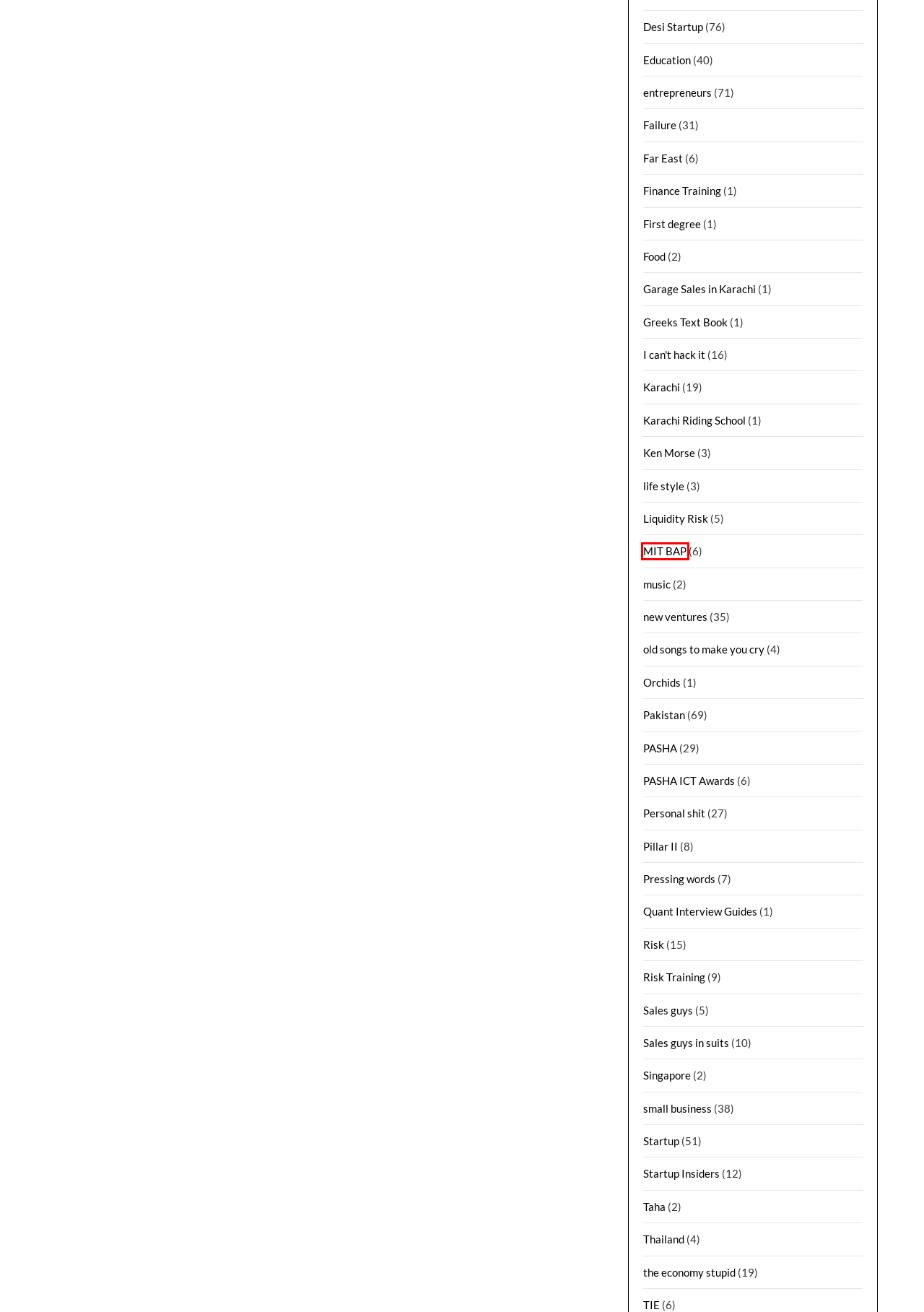After examining the screenshot of a webpage with a red bounding box, choose the most accurate webpage description that corresponds to the new page after clicking the element inside the red box. Here are the candidates:
A. Risk – Desi Back to Desh
B. Orchids – Desi Back to Desh
C. Failure – Desi Back to Desh
D. Pakistan – Desi Back to Desh
E. small business – Desi Back to Desh
F. Desi Startup – Desi Back to Desh
G. MIT BAP – Desi Back to Desh
H. entrepreneurs – Desi Back to Desh

G